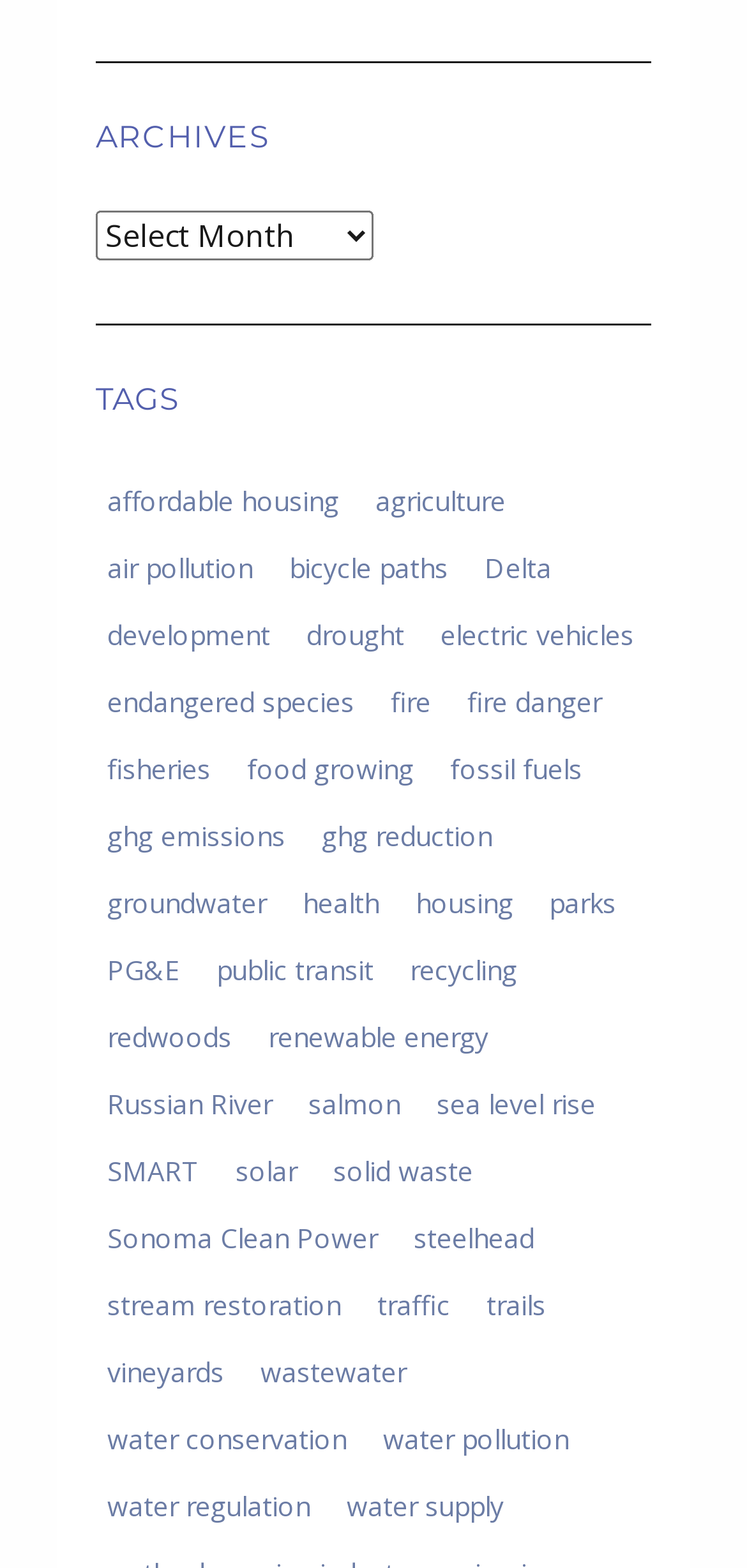What is the main category of the webpage?
Refer to the image and provide a one-word or short phrase answer.

Archives